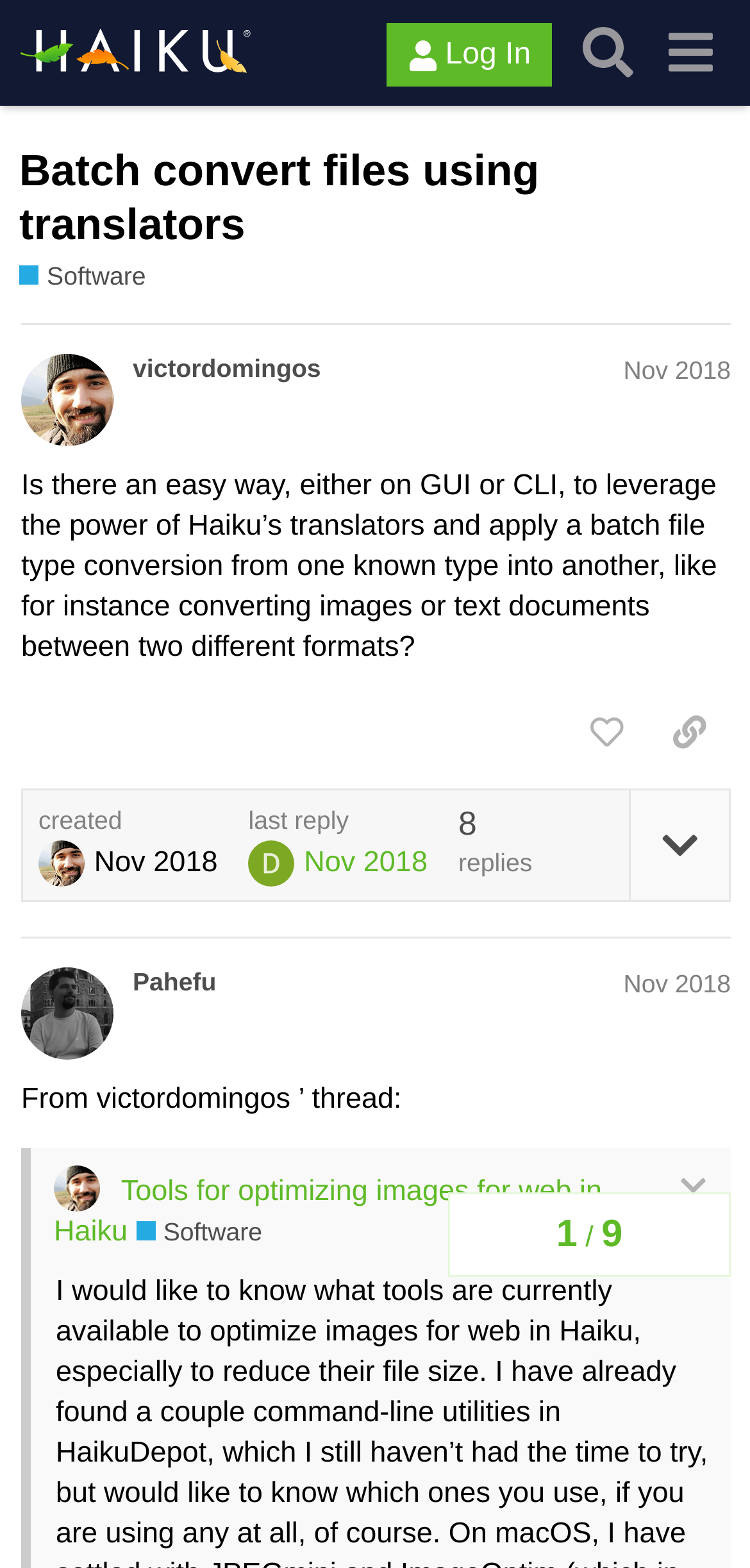Determine the bounding box of the UI element mentioned here: "title="expand/collapse"". The coordinates must be in the format [left, top, right, bottom] with values ranging from 0 to 1.

[0.905, 0.747, 0.944, 0.767]